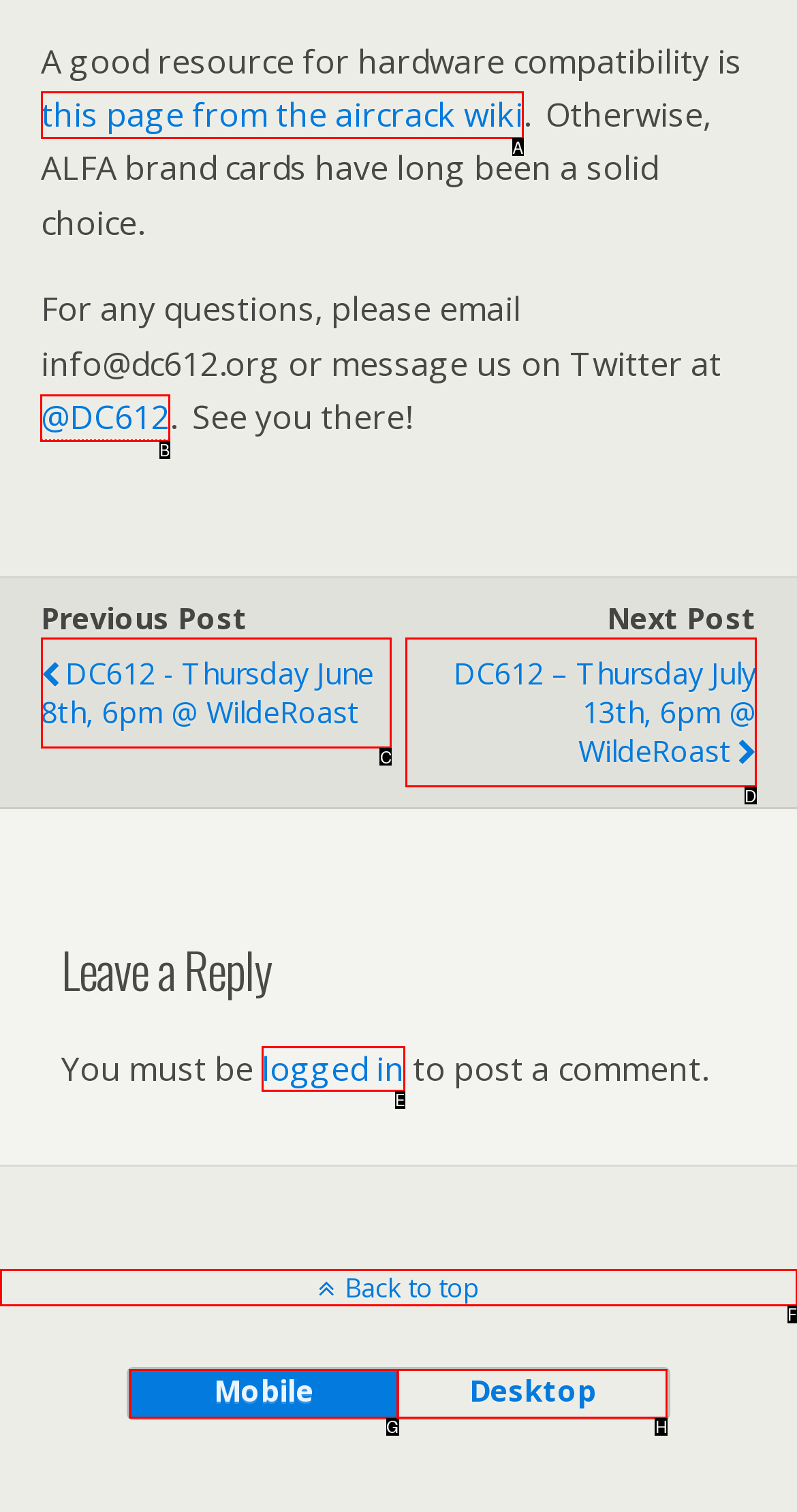Select the correct option from the given choices to perform this task: message DC612 on Twitter. Provide the letter of that option.

B